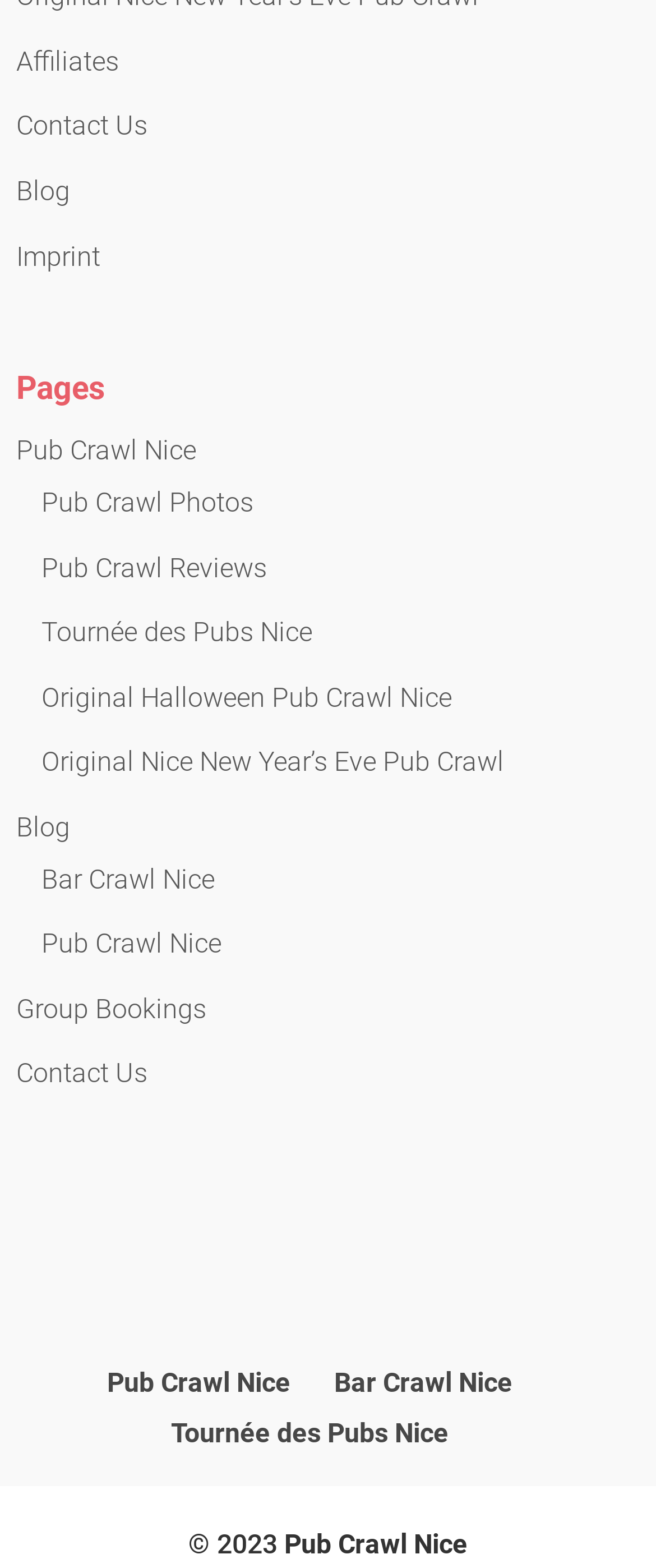Please determine the bounding box coordinates of the clickable area required to carry out the following instruction: "Click on Affiliates". The coordinates must be four float numbers between 0 and 1, represented as [left, top, right, bottom].

[0.025, 0.029, 0.181, 0.049]